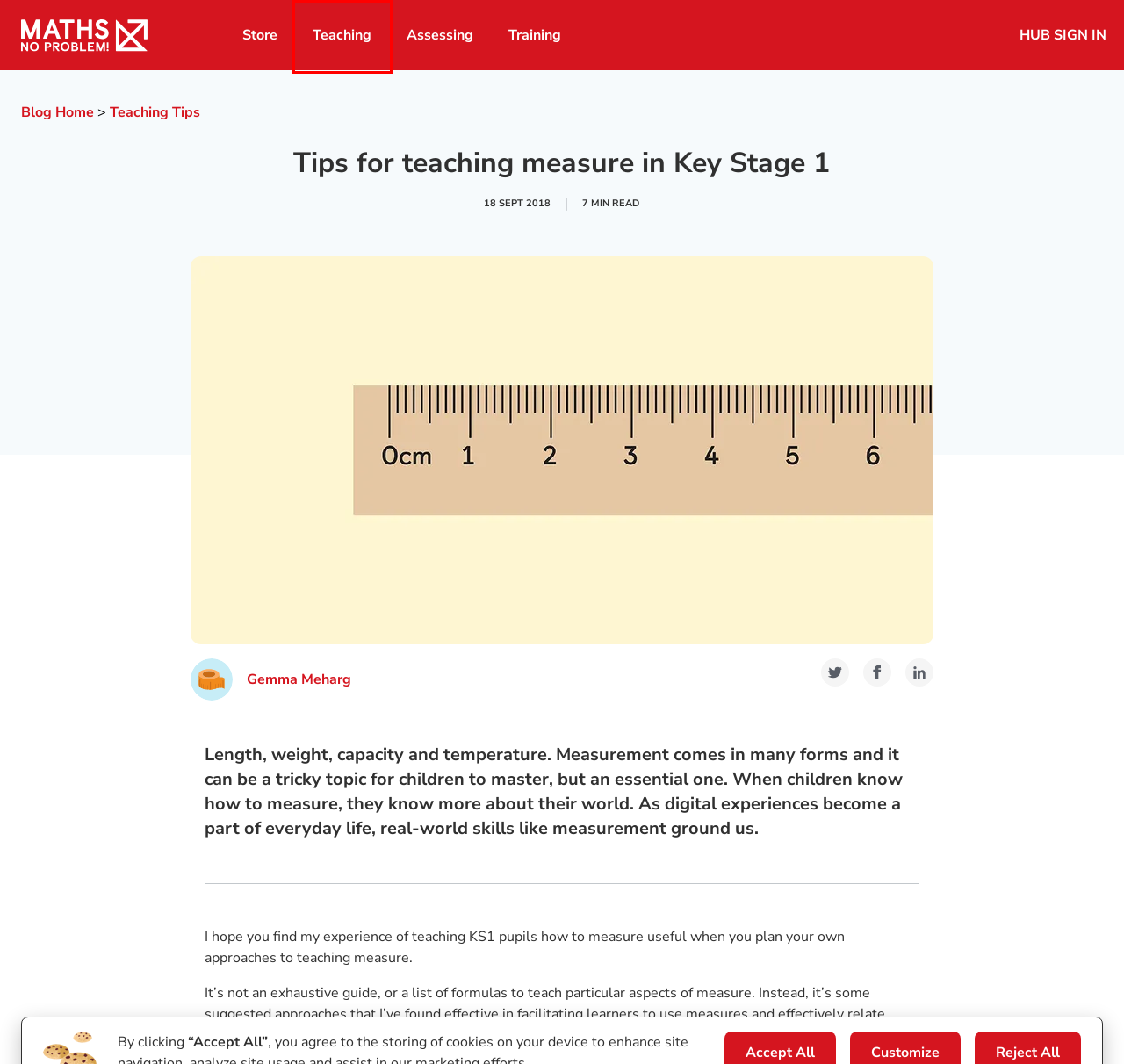You have a screenshot showing a webpage with a red bounding box highlighting an element. Choose the webpage description that best fits the new webpage after clicking the highlighted element. The descriptions are:
A. Primary maths mastery textbooks, workbooks and resources
B. Primary maths mastery resources and activities | Free downloads
C. Maths — No Problem! Assessment Papers
D. Teaching Maths Mastery for Primary children at school or home
E. Maths – No Problem! Maths Mastery for Primary School Education
F. Primary Maths — No Problem! Summit - London 28 November 2023
G. Sign in to Maths — No Problem! primary maths mastery Hub.
H. Maths — No Problem! Insights

D